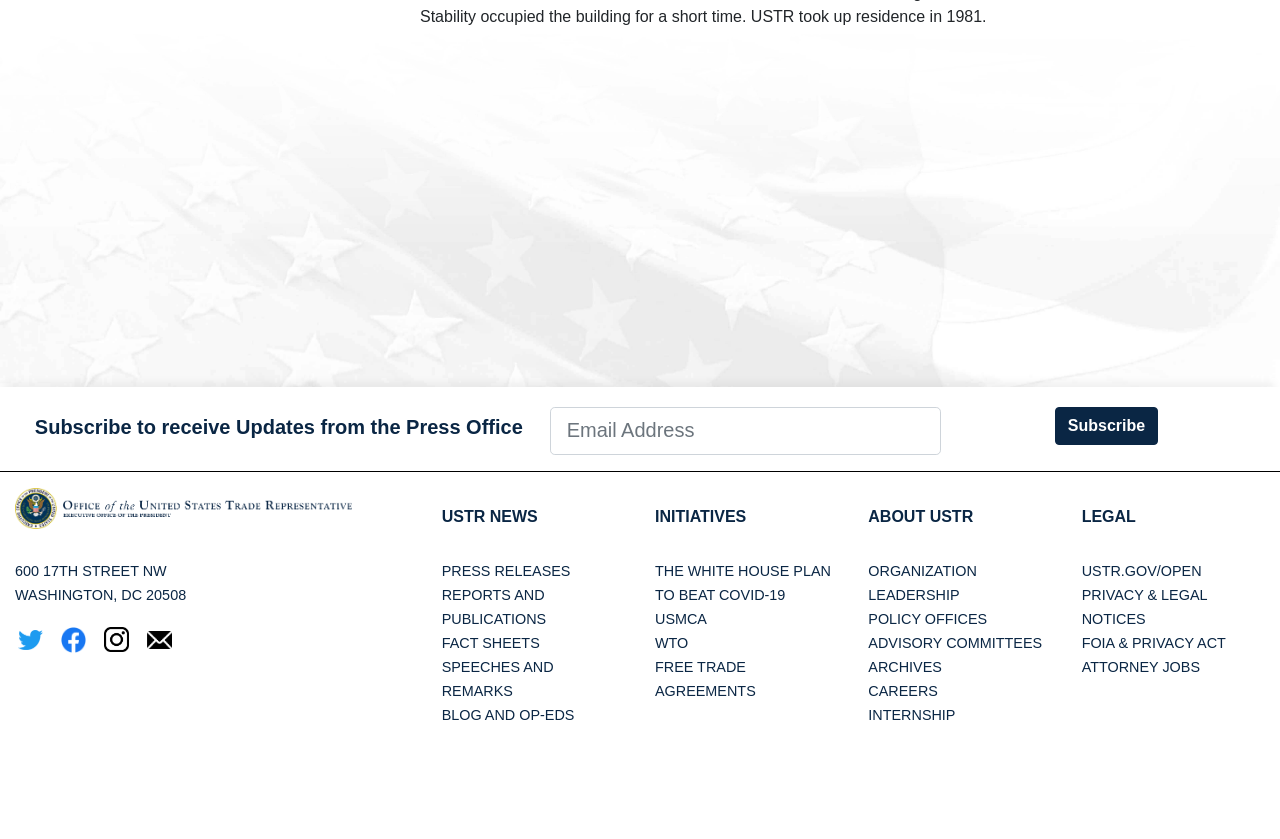Find the bounding box of the web element that fits this description: "Press Releases".

[0.345, 0.671, 0.446, 0.69]